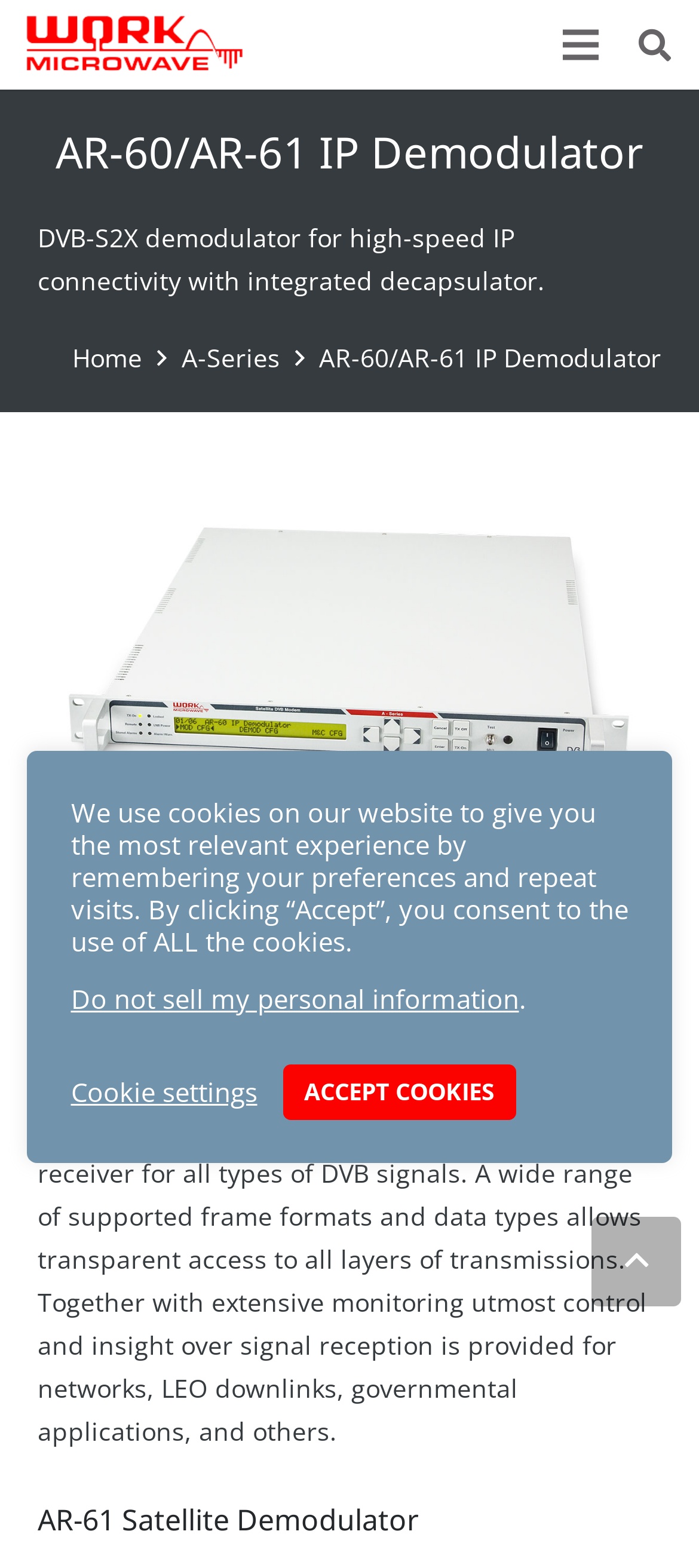Examine the image carefully and respond to the question with a detailed answer: 
What is the relationship between the AR-60 and AR-61 Satellite Demodulators?

Based on the webpage structure and content, it appears that the AR-60 and AR-61 Satellite Demodulators are similar products, as they are both described as satellite demodulators and have similar features and applications.